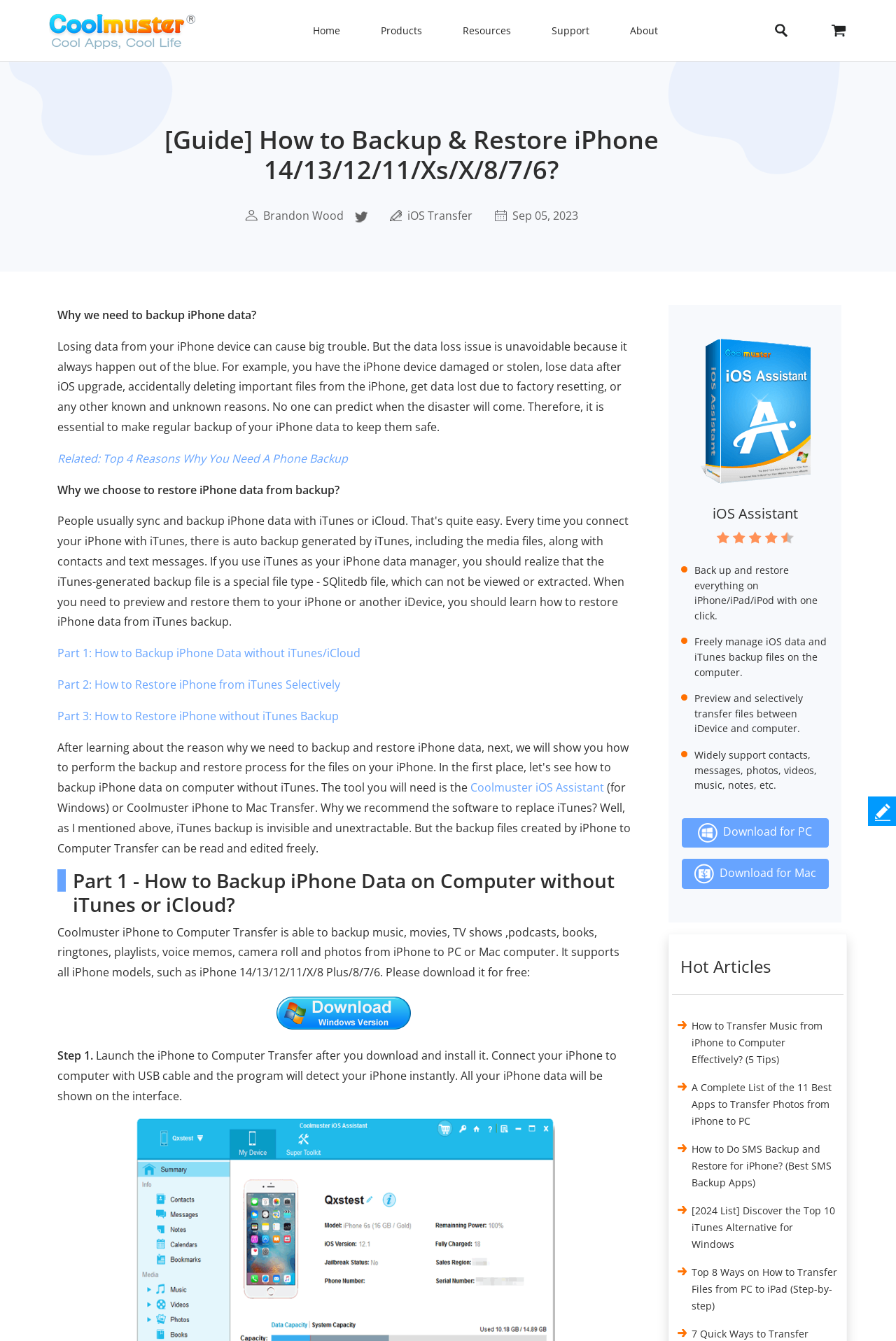Determine the bounding box coordinates for the clickable element to execute this instruction: "Click on 'How to Transfer Music from iPhone to Computer Effectively? (5 Tips)'". Provide the coordinates as four float numbers between 0 and 1, i.e., [left, top, right, bottom].

[0.772, 0.76, 0.918, 0.801]